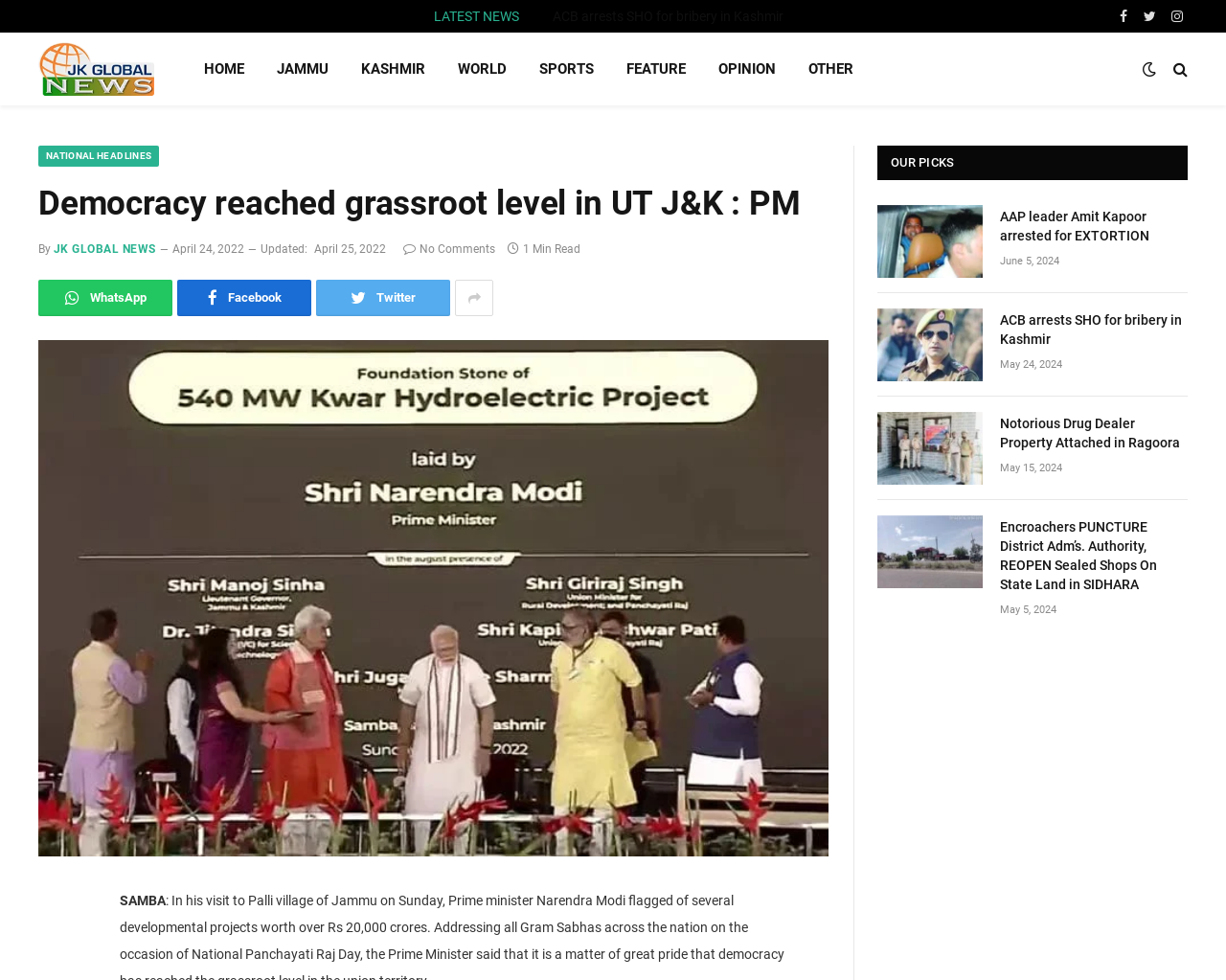Locate the bounding box coordinates of the element to click to perform the following action: 'View the image'. The coordinates should be given as four float values between 0 and 1, in the form of [left, top, right, bottom].

[0.031, 0.347, 0.676, 0.874]